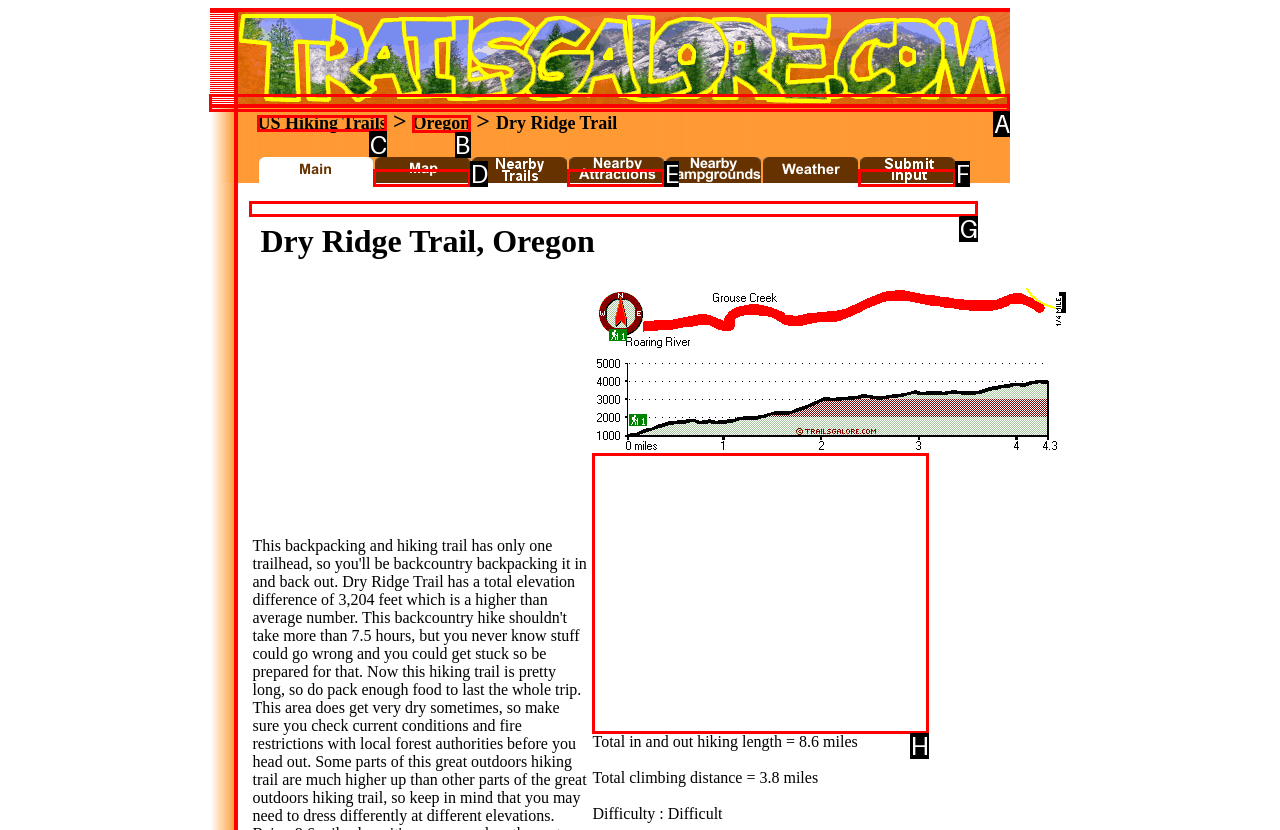Which lettered option should I select to achieve the task: Click the link to US Hiking Trails according to the highlighted elements in the screenshot?

C